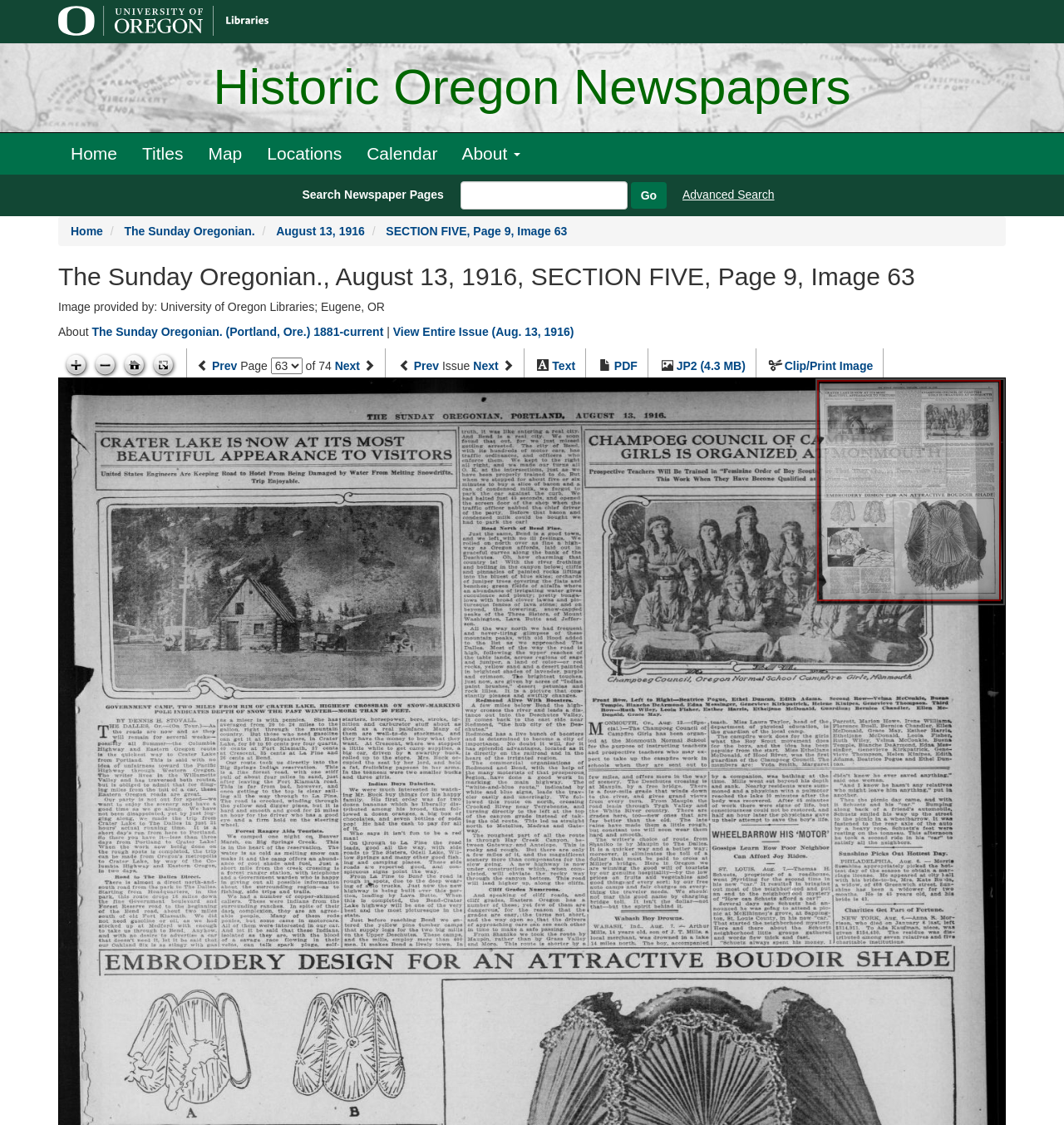Identify the bounding box coordinates of the clickable region necessary to fulfill the following instruction: "Search Newspaper Pages". The bounding box coordinates should be four float numbers between 0 and 1, i.e., [left, top, right, bottom].

[0.272, 0.161, 0.638, 0.186]